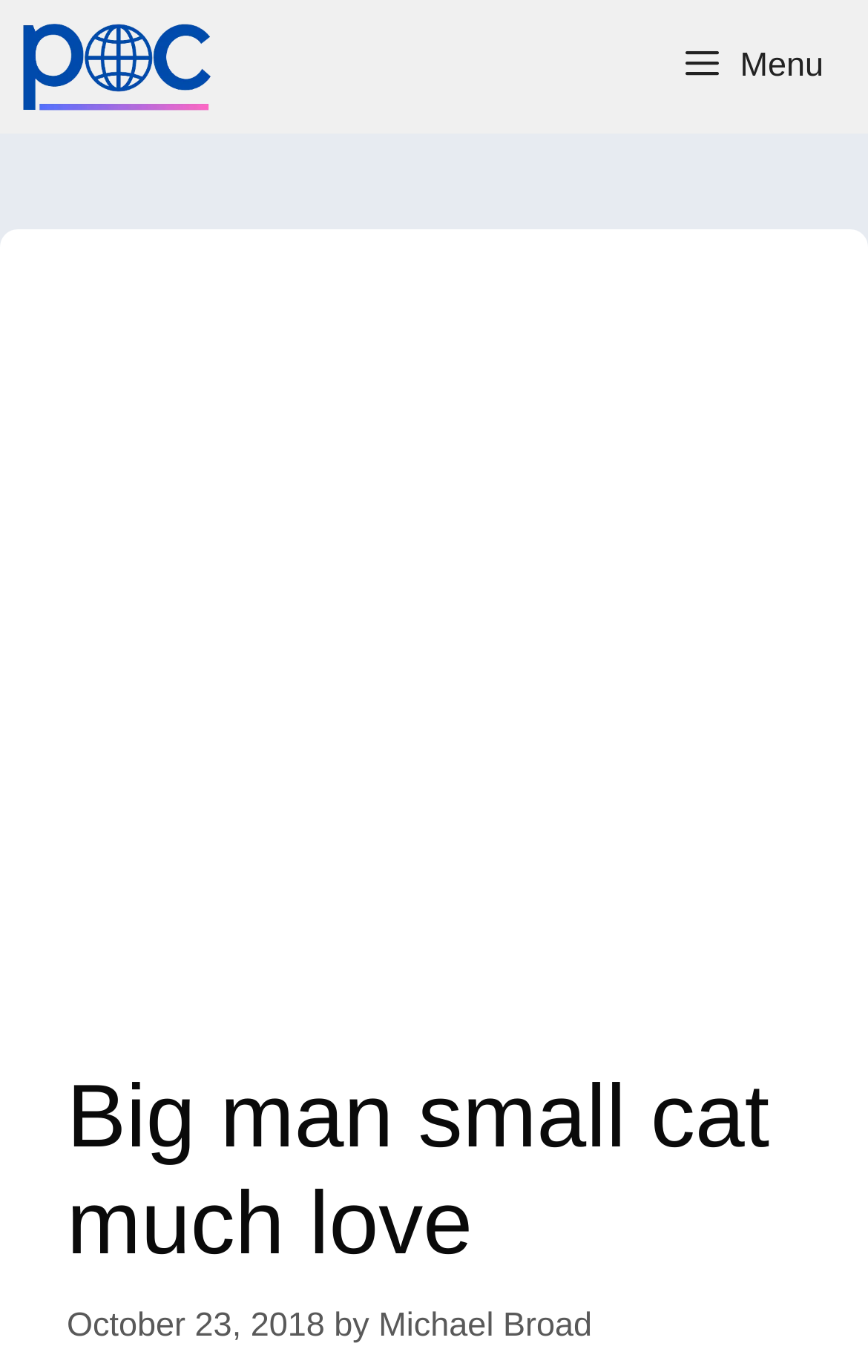Is there an image on the webpage?
Could you answer the question with a detailed and thorough explanation?

I found the answer by looking at the image element with the text 'Michael Broad' which is located at the top navigation bar, indicating that there is an image on the webpage.